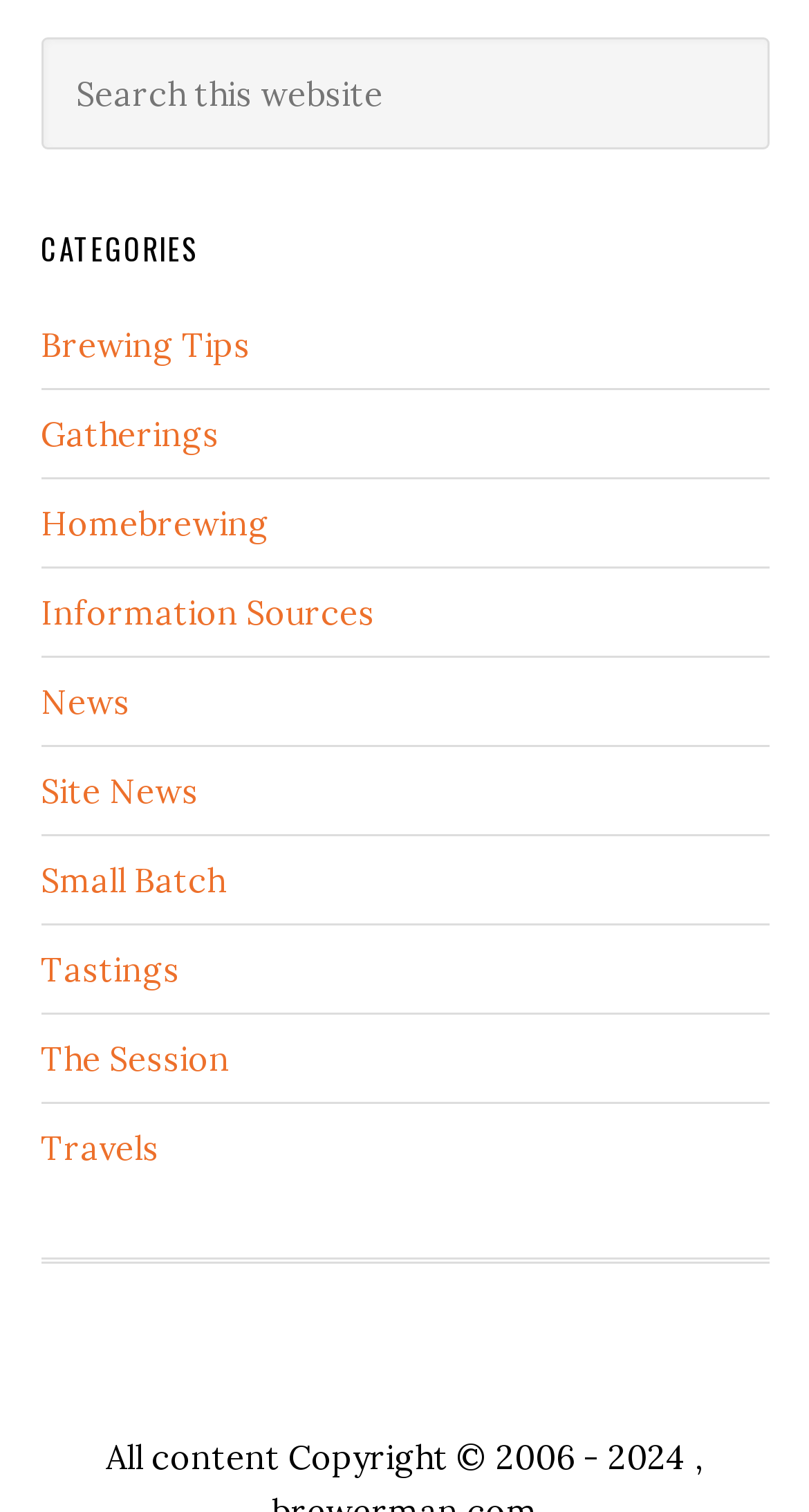Kindly determine the bounding box coordinates for the area that needs to be clicked to execute this instruction: "search this website".

[0.05, 0.024, 0.95, 0.099]